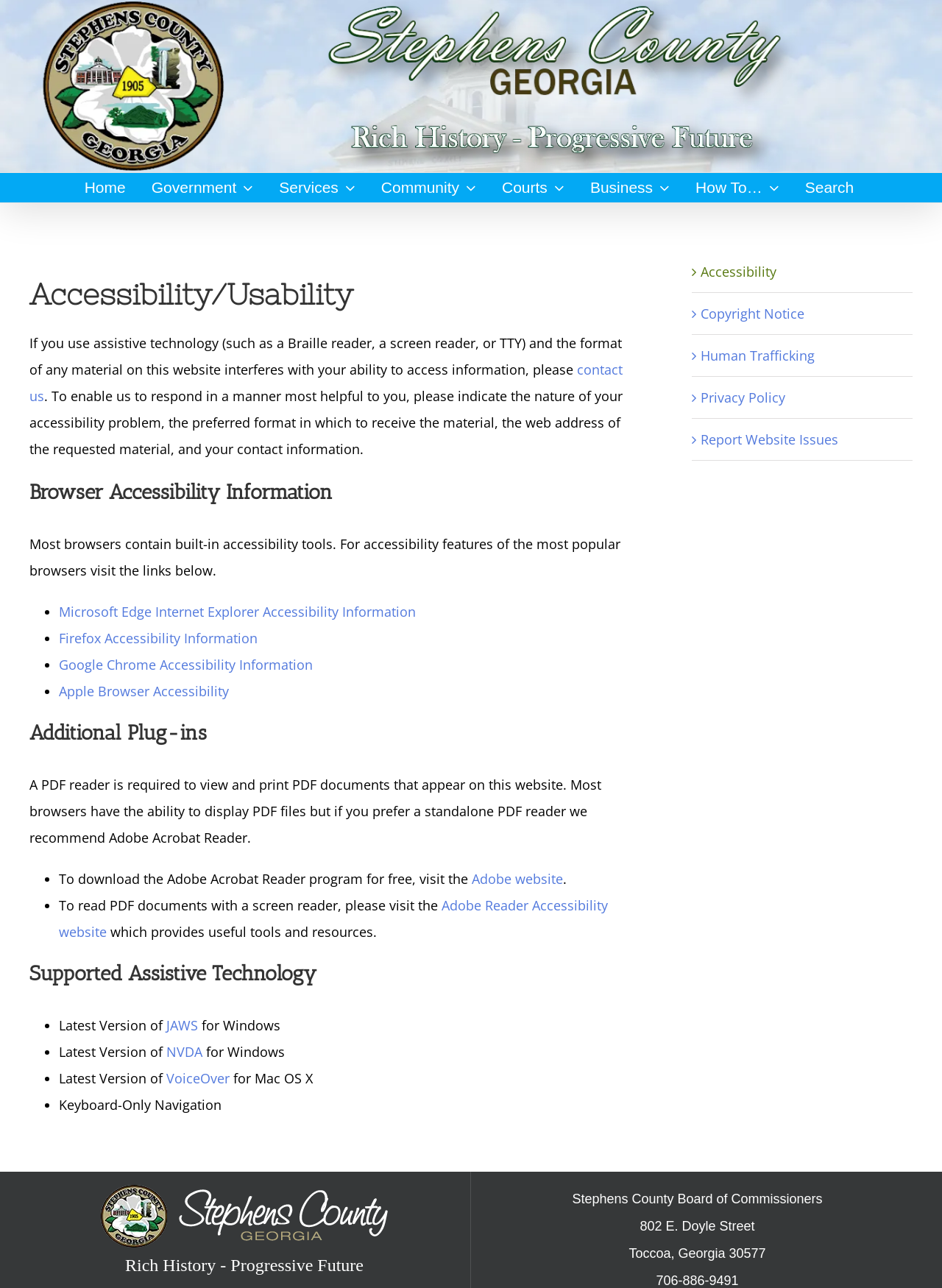Determine the bounding box coordinates of the clickable region to carry out the instruction: "Visit the Adobe website for Acrobat Reader".

[0.501, 0.675, 0.598, 0.689]